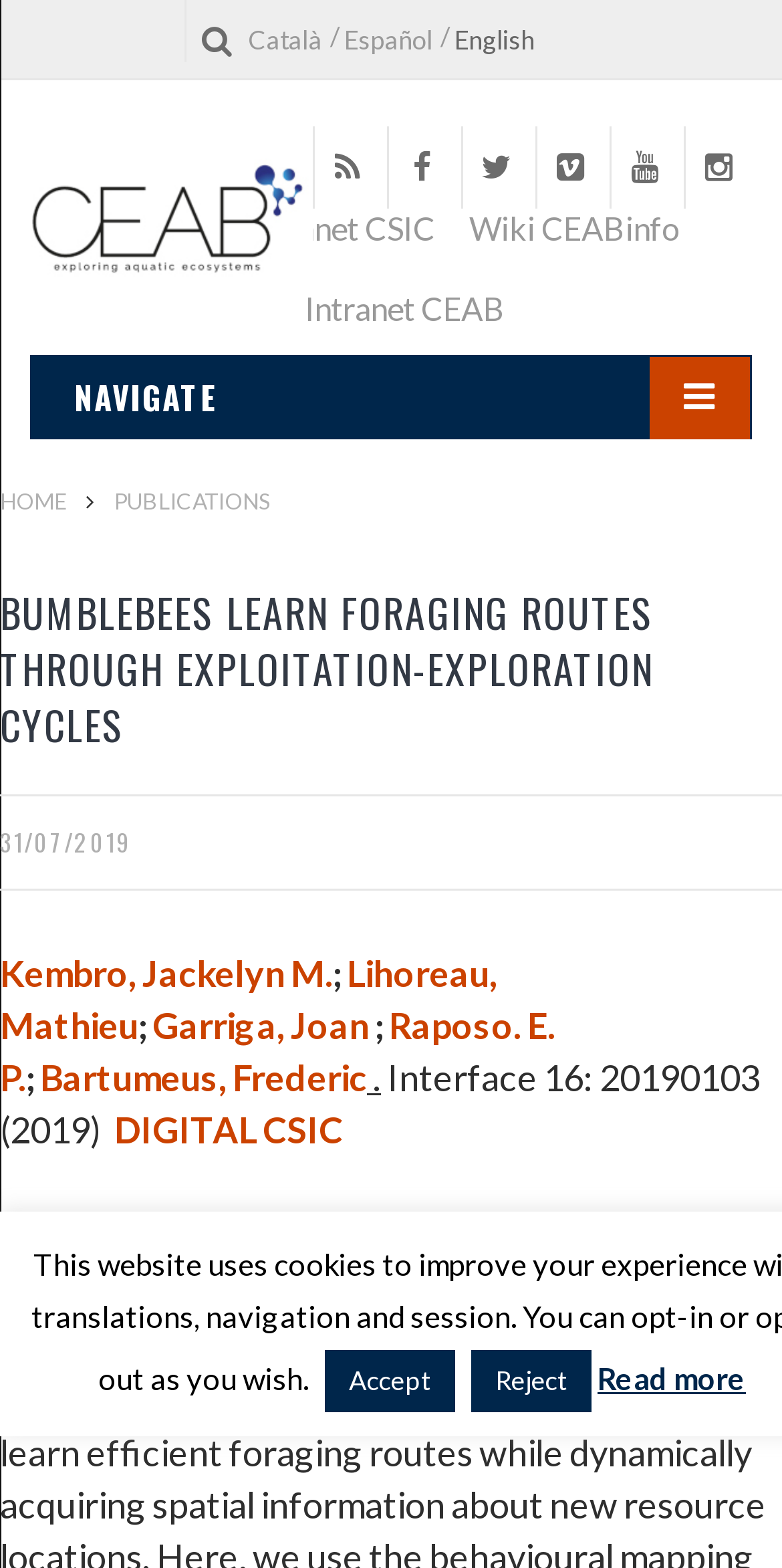Can you specify the bounding box coordinates for the region that should be clicked to fulfill this instruction: "Check the RSS feed".

[0.4, 0.081, 0.487, 0.133]